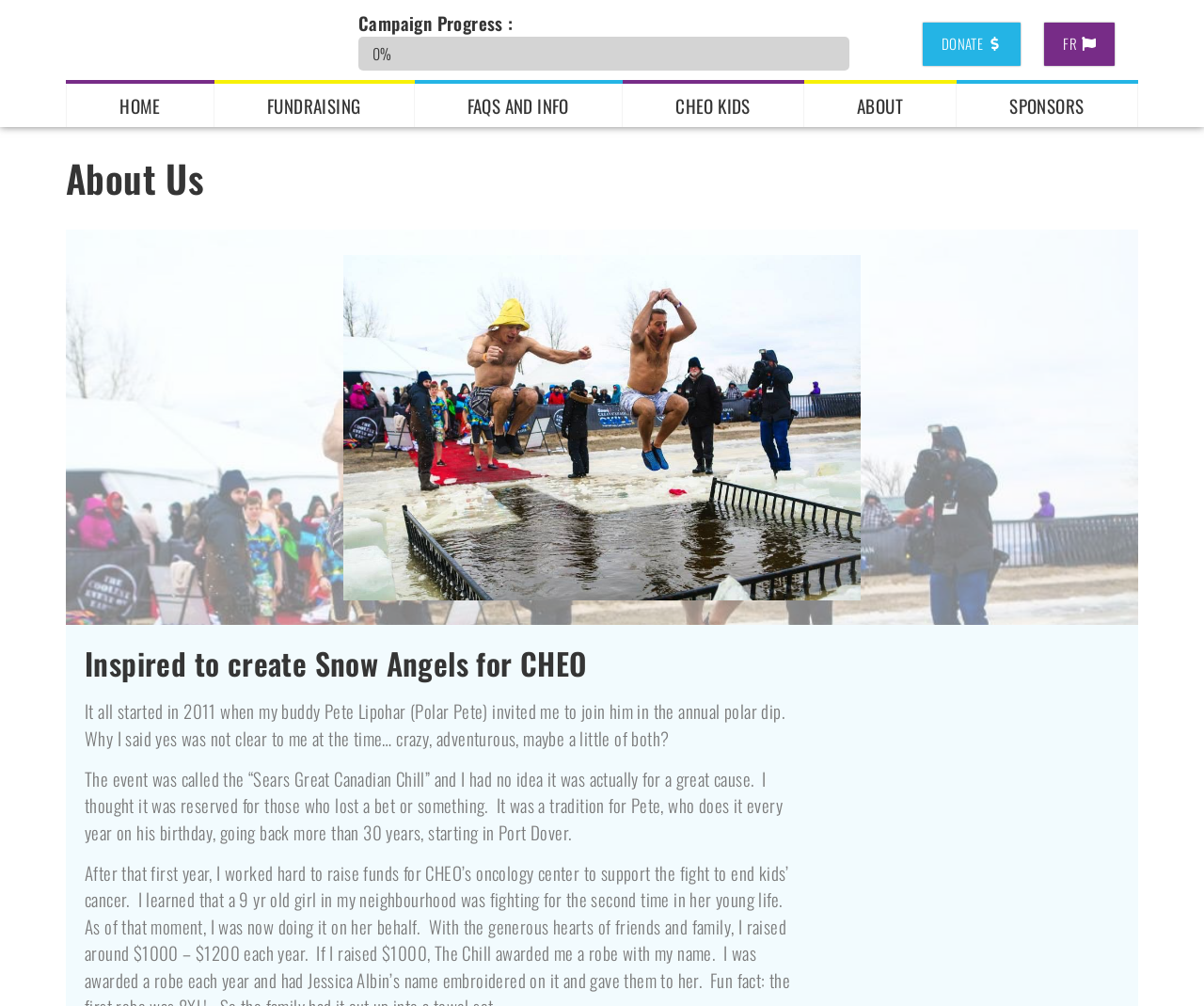Identify the bounding box coordinates of the region that should be clicked to execute the following instruction: "View the Campaign Progress".

[0.298, 0.036, 0.705, 0.07]